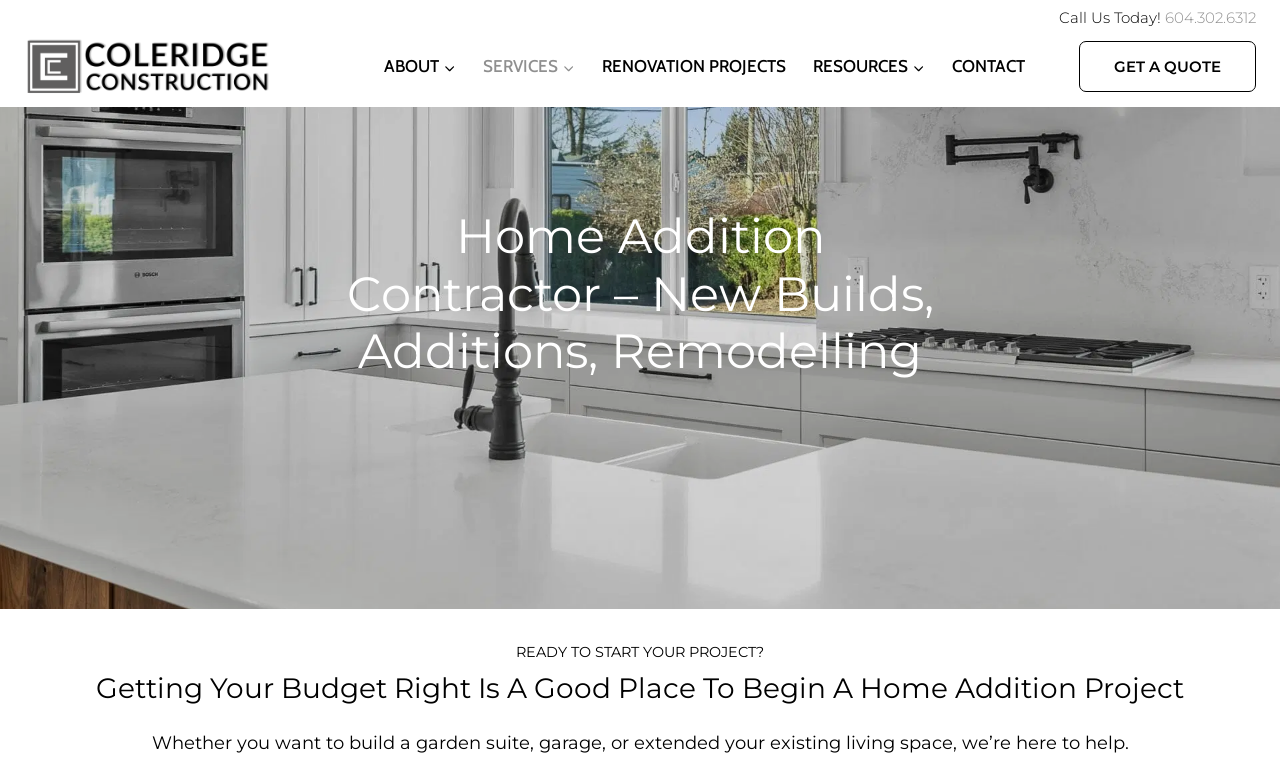Determine the bounding box coordinates for the UI element described. Format the coordinates as (top-left x, top-left y, bottom-right x, bottom-right y) and ensure all values are between 0 and 1. Element description: Renovation Projects

[0.46, 0.035, 0.625, 0.14]